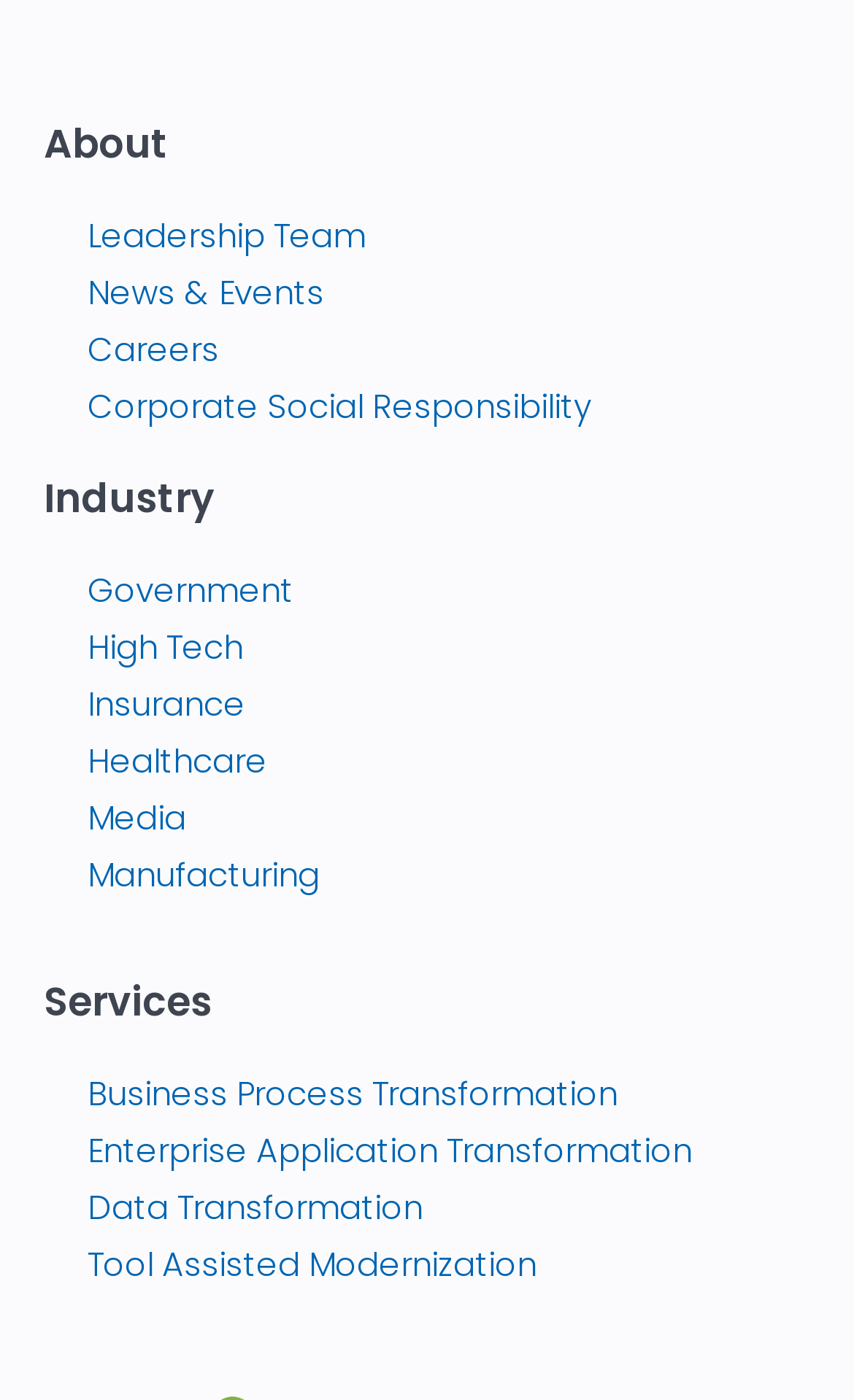Determine the bounding box coordinates of the clickable element to achieve the following action: 'go to about page'. Provide the coordinates as four float values between 0 and 1, formatted as [left, top, right, bottom].

[0.051, 0.083, 0.197, 0.123]